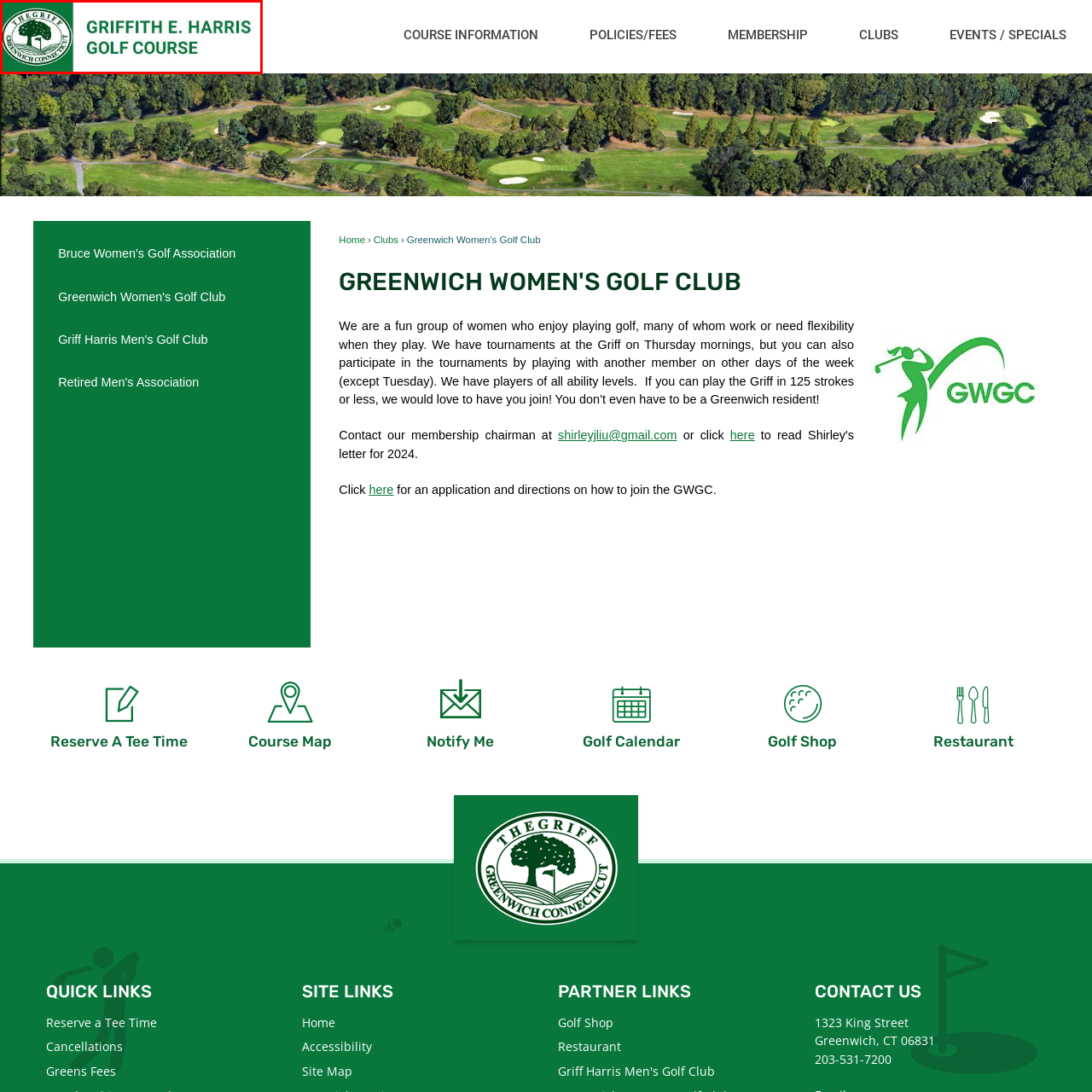Direct your attention to the image marked by the red box and answer the given question using a single word or phrase:
What type of landscape is the golf course known for?

Lush, natural